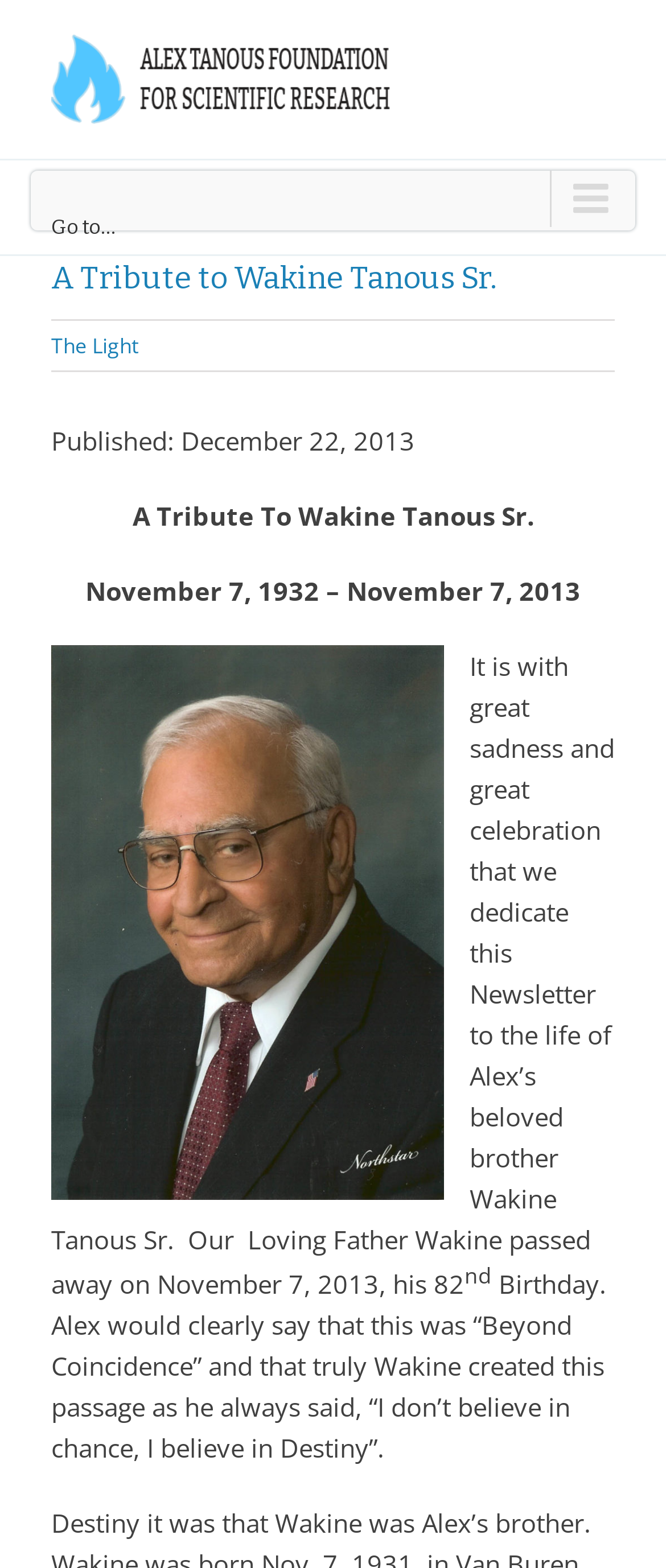Find the bounding box coordinates for the UI element that matches this description: "alt="Alex Tanous Foundation Logo"".

[0.077, 0.022, 0.59, 0.08]